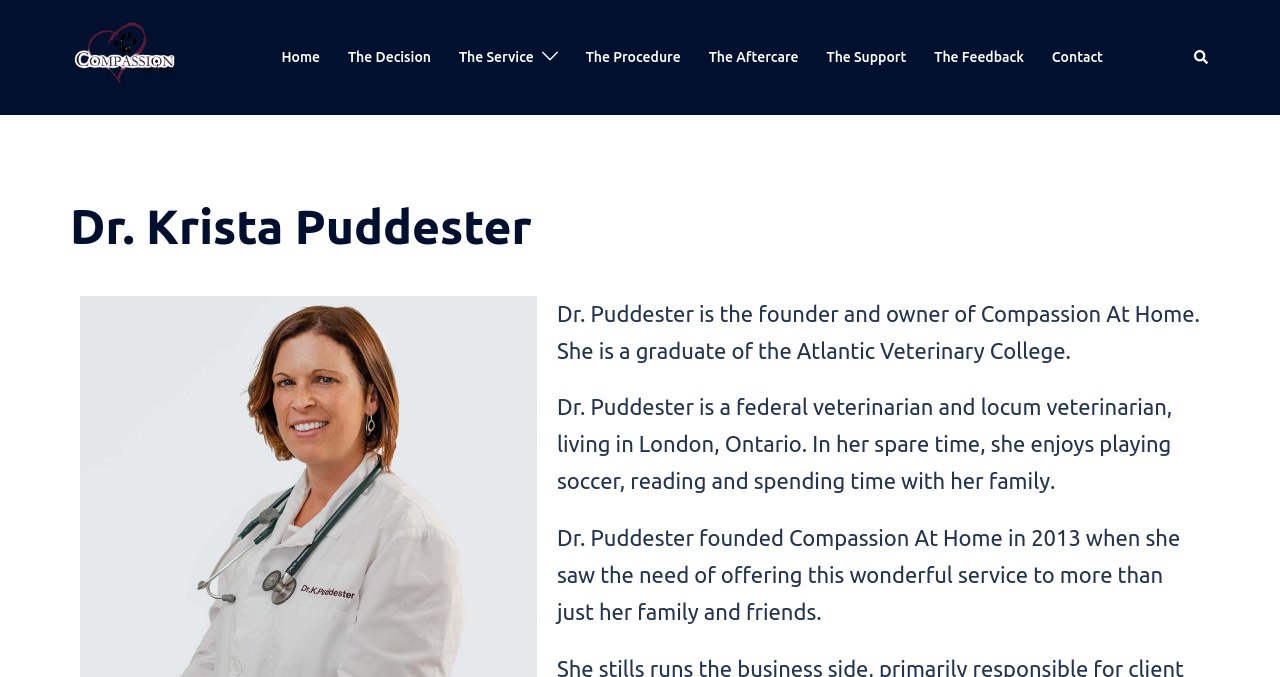Please identify the bounding box coordinates of where to click in order to follow the instruction: "read about the decision".

[0.272, 0.068, 0.337, 0.102]